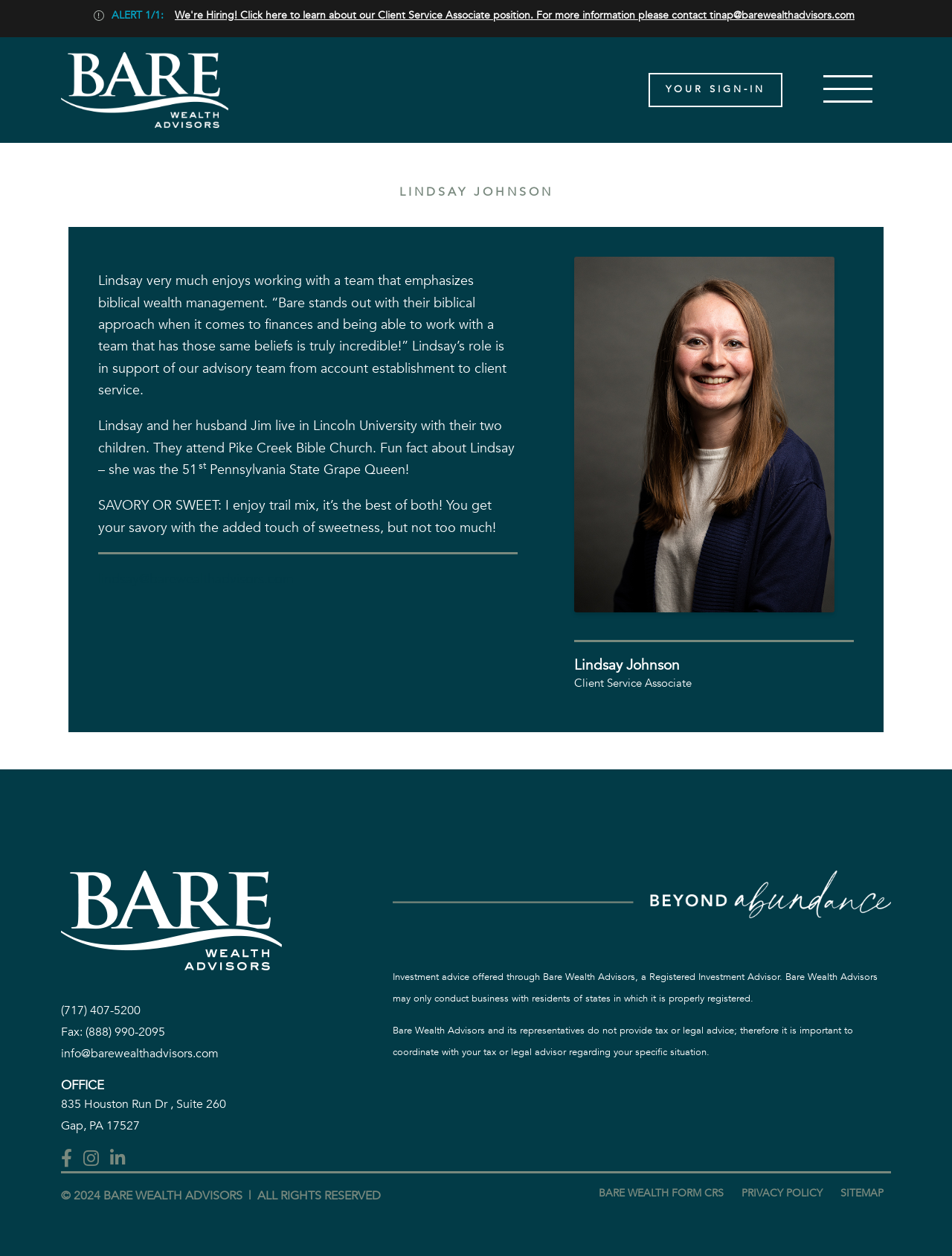Please locate the clickable area by providing the bounding box coordinates to follow this instruction: "Contact Lindsay Johnson via email".

[0.103, 0.454, 0.309, 0.469]